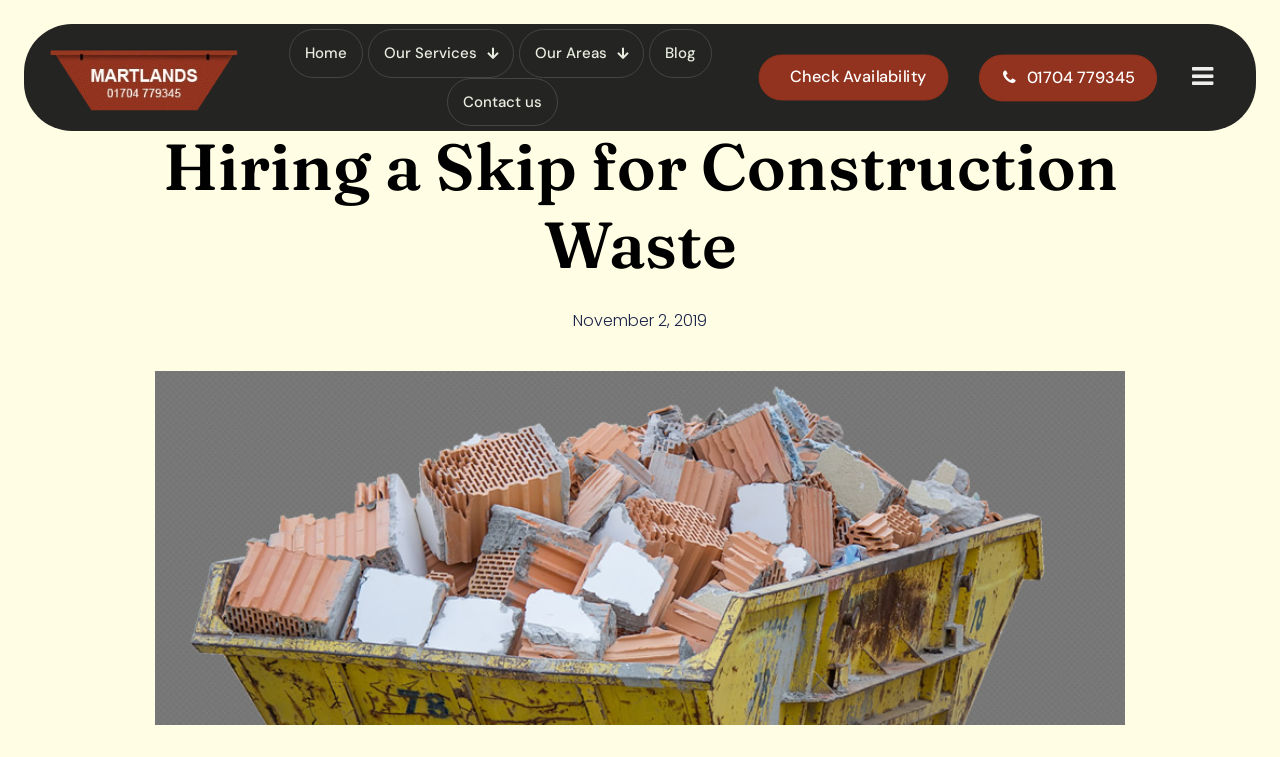Determine the main heading of the webpage and generate its text.

Hiring a Skip for Construction Waste